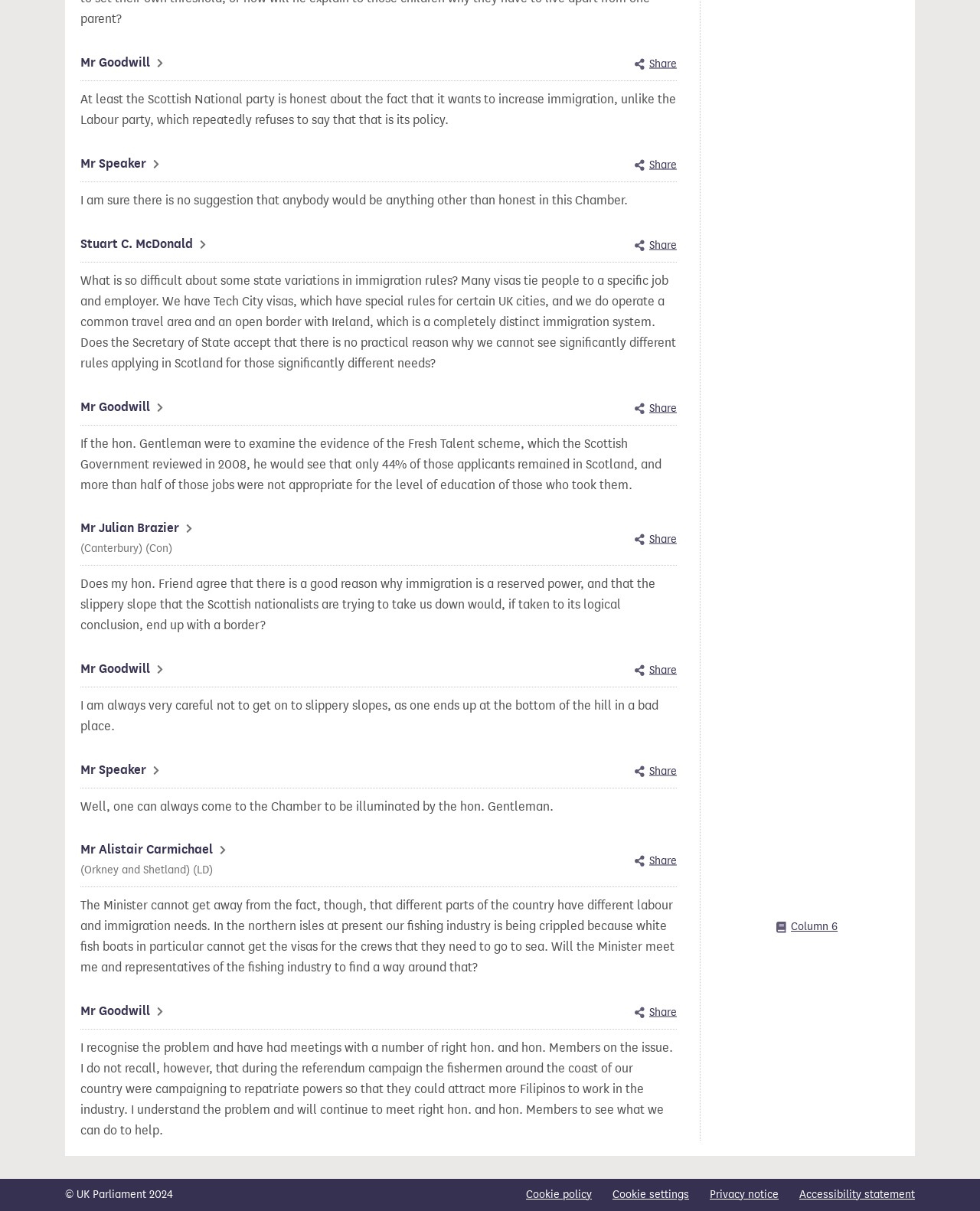Provide a one-word or brief phrase answer to the question:
What is the issue faced by the fishing industry?

Visas for crews